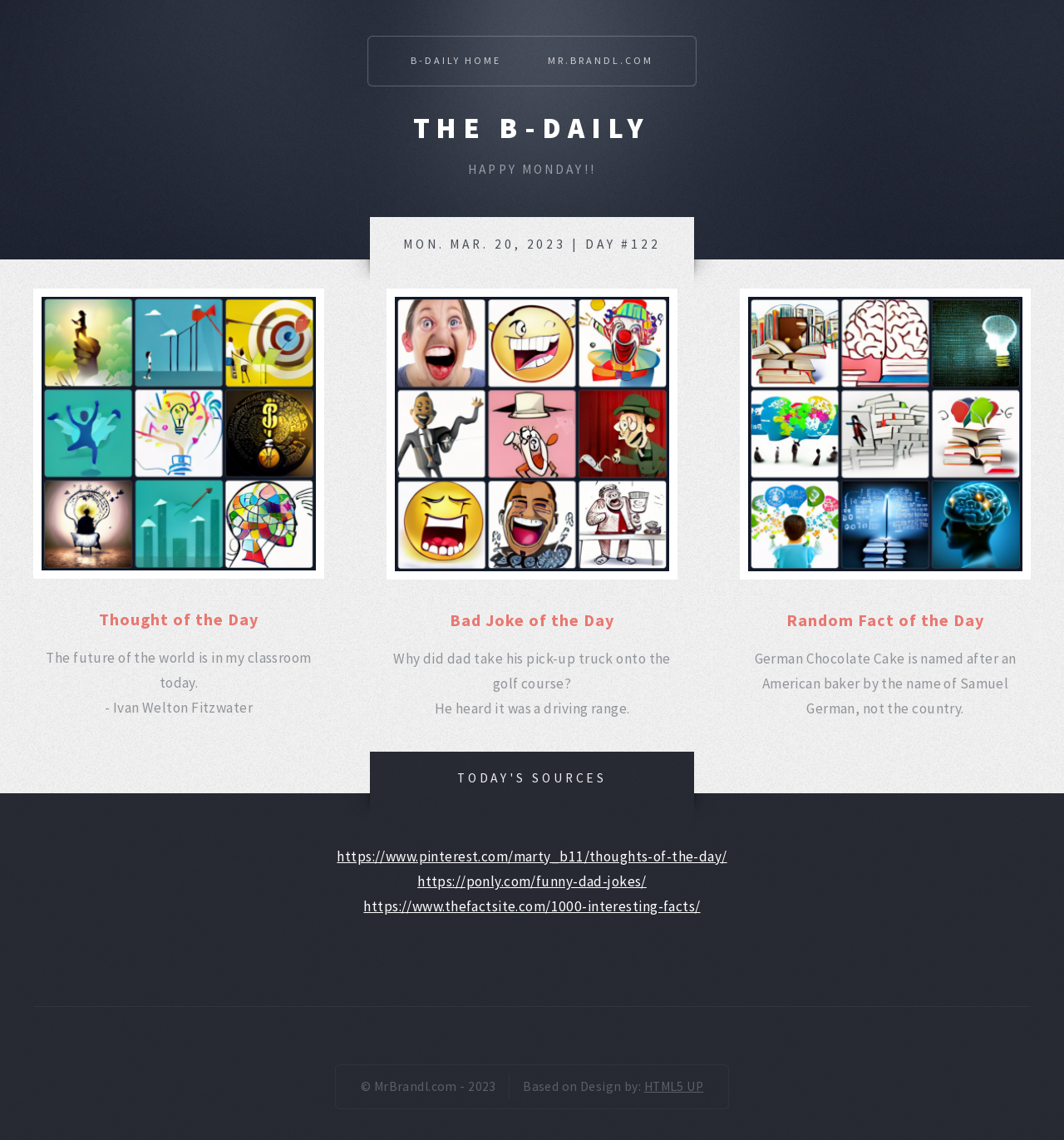Locate the bounding box coordinates of the element's region that should be clicked to carry out the following instruction: "Go to B-Daily Home". The coordinates need to be four float numbers between 0 and 1, i.e., [left, top, right, bottom].

[0.386, 0.032, 0.471, 0.076]